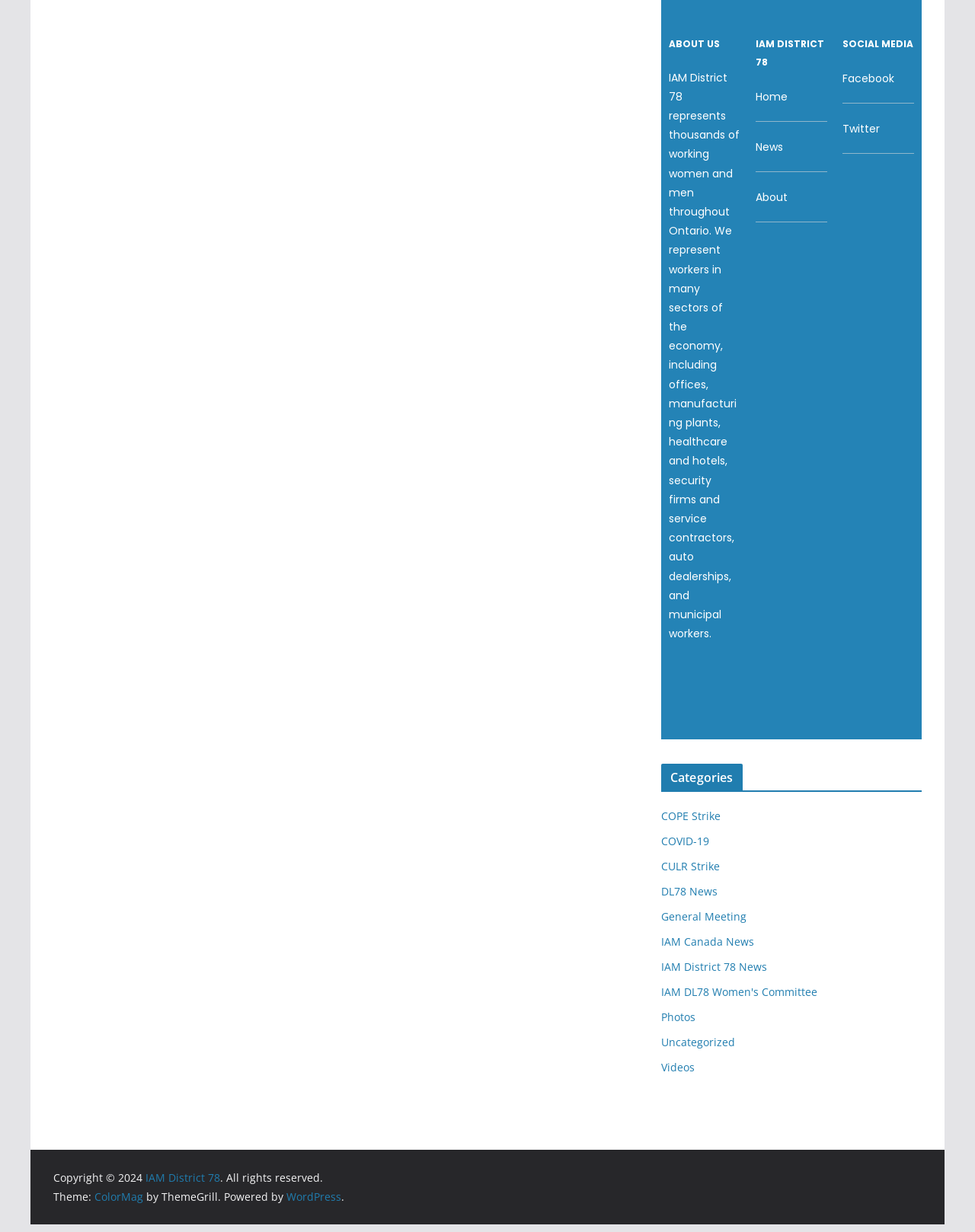What are the social media platforms listed?
Examine the image closely and answer the question with as much detail as possible.

The answer can be found in the section with the heading 'SOCIAL MEDIA' which lists the social media platforms 'Facebook' and 'Twitter' as links.